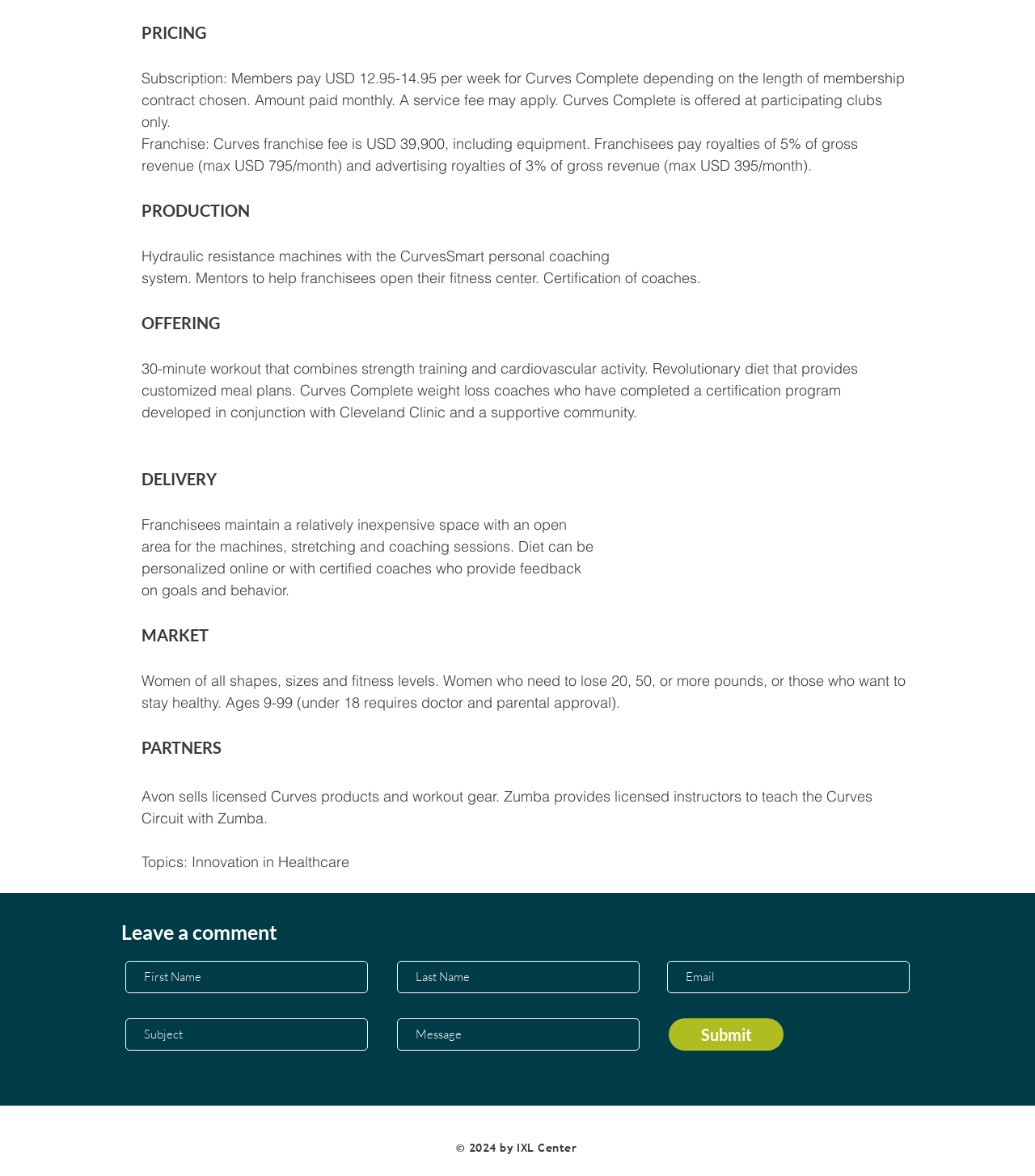What is the maximum monthly royalty payment for Curves franchisees?
Refer to the image and give a detailed response to the question.

The answer can be found in the StaticText element with the text 'Franchise: Curves franchise fee is USD 39,900, including equipment. Franchisees pay royalties of 5% of gross revenue (max USD 795/month) and advertising royalties of 3% of gross revenue (max USD 395/month).' which provides the maximum monthly royalty payment for Curves franchisees.